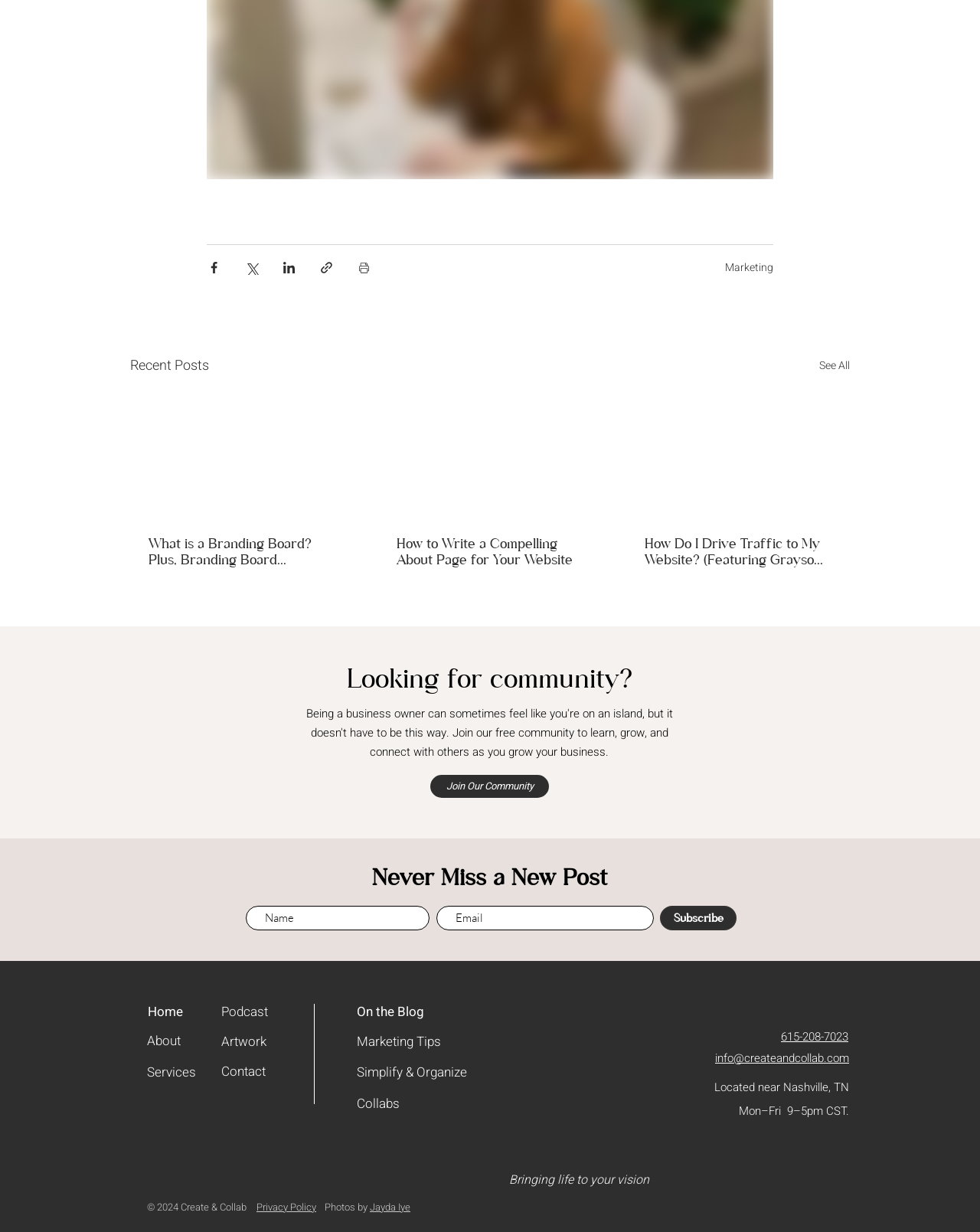Determine the bounding box coordinates of the clickable region to carry out the instruction: "Join Our Community".

[0.439, 0.629, 0.56, 0.647]